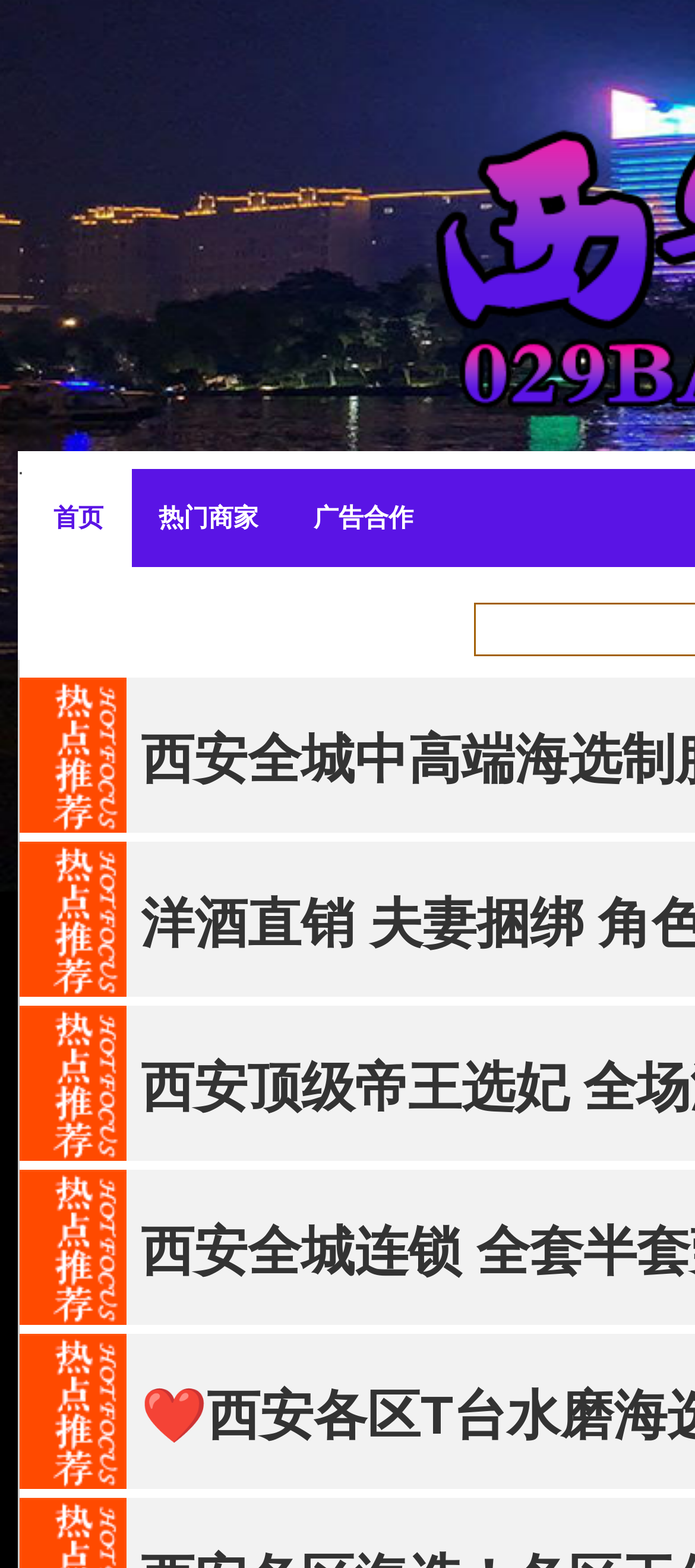Identify the bounding box of the HTML element described here: "parent_node: Name * name="author"". Provide the coordinates as four float numbers between 0 and 1: [left, top, right, bottom].

None